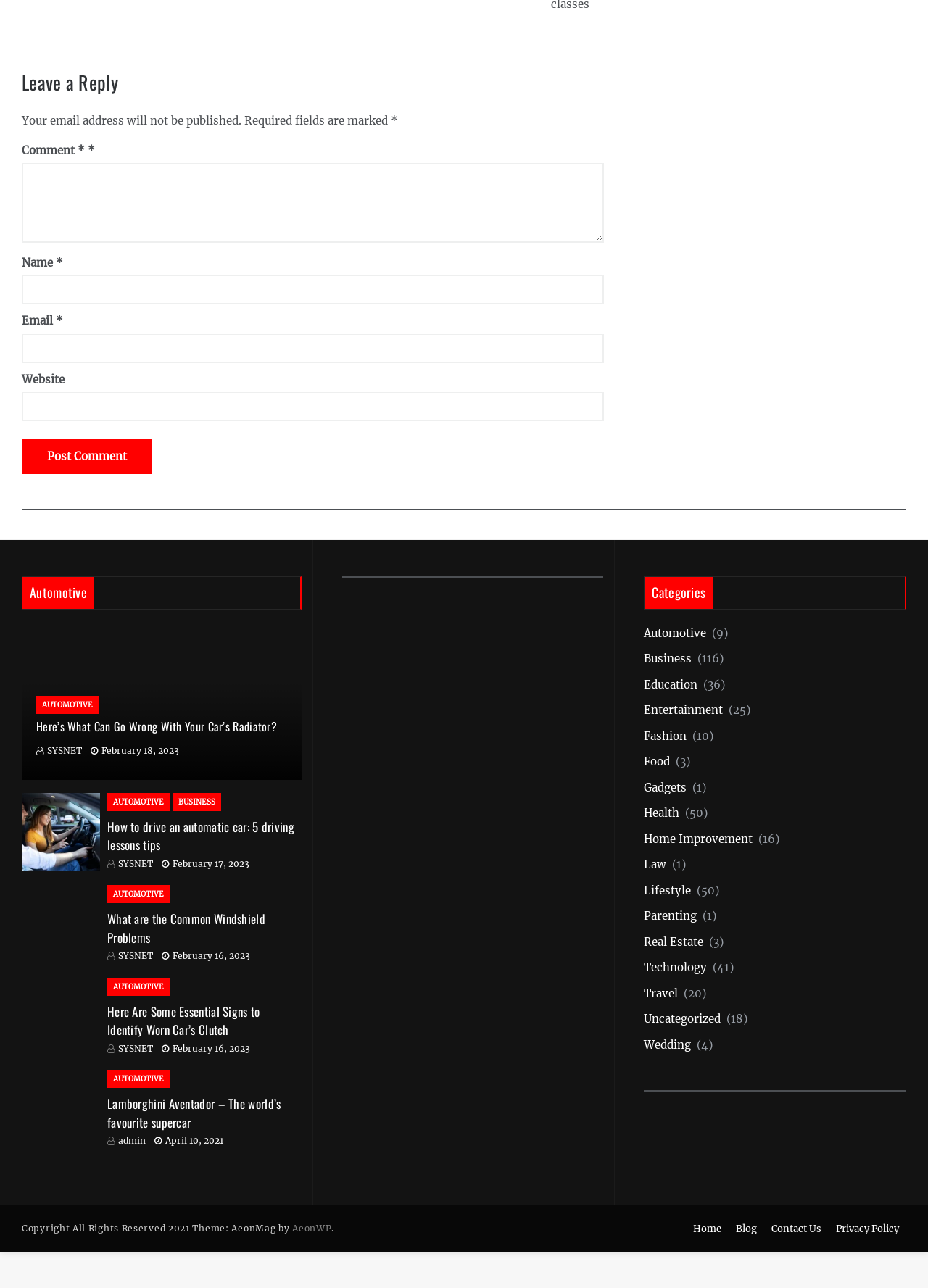Given the element description parent_node: Comment * name="comment", identify the bounding box coordinates for the UI element on the webpage screenshot. The format should be (top-left x, top-left y, bottom-right x, bottom-right y), with values between 0 and 1.

[0.023, 0.127, 0.651, 0.189]